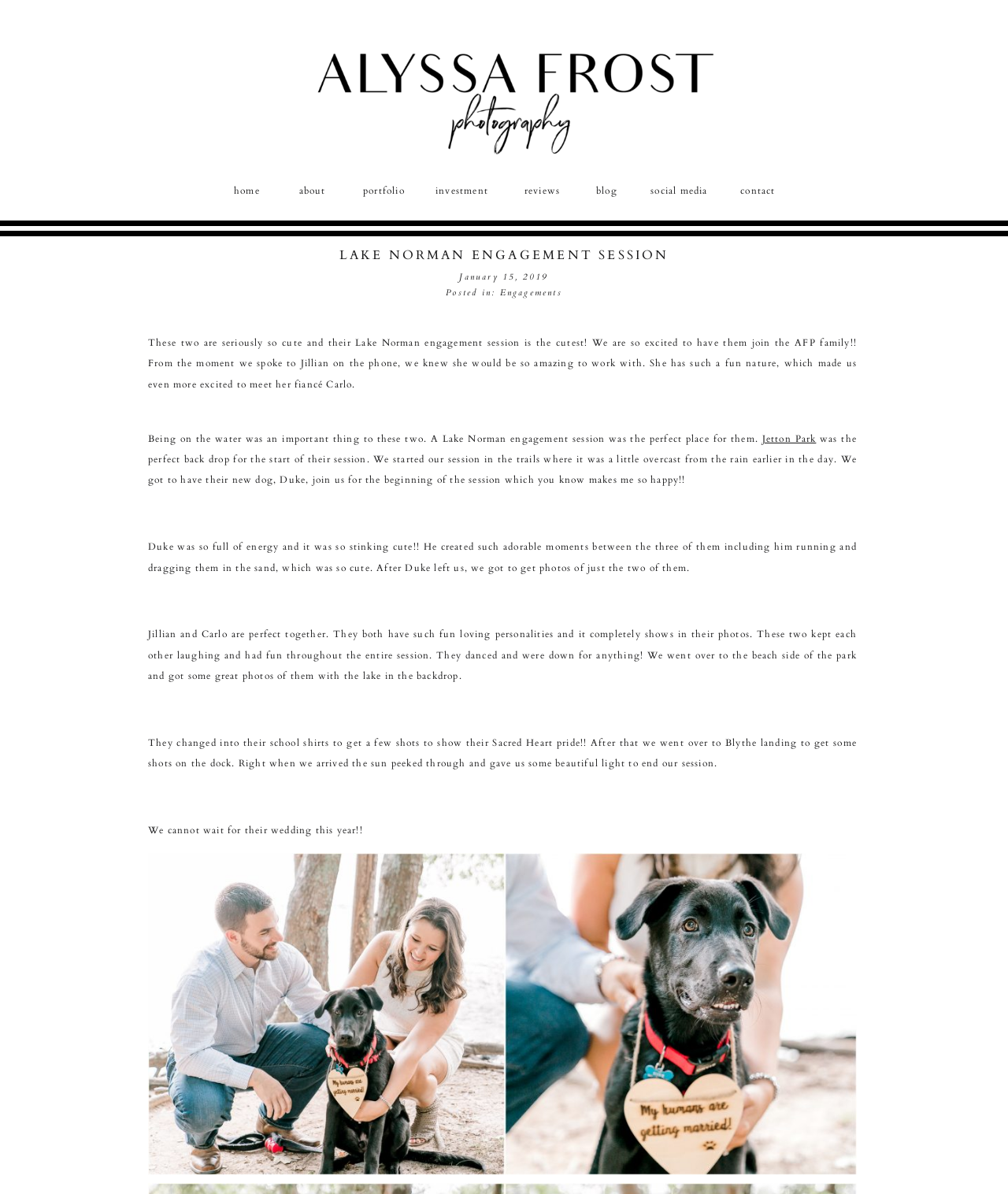Pinpoint the bounding box coordinates of the element you need to click to execute the following instruction: "read reviews". The bounding box should be represented by four float numbers between 0 and 1, in the format [left, top, right, bottom].

[0.501, 0.151, 0.575, 0.164]